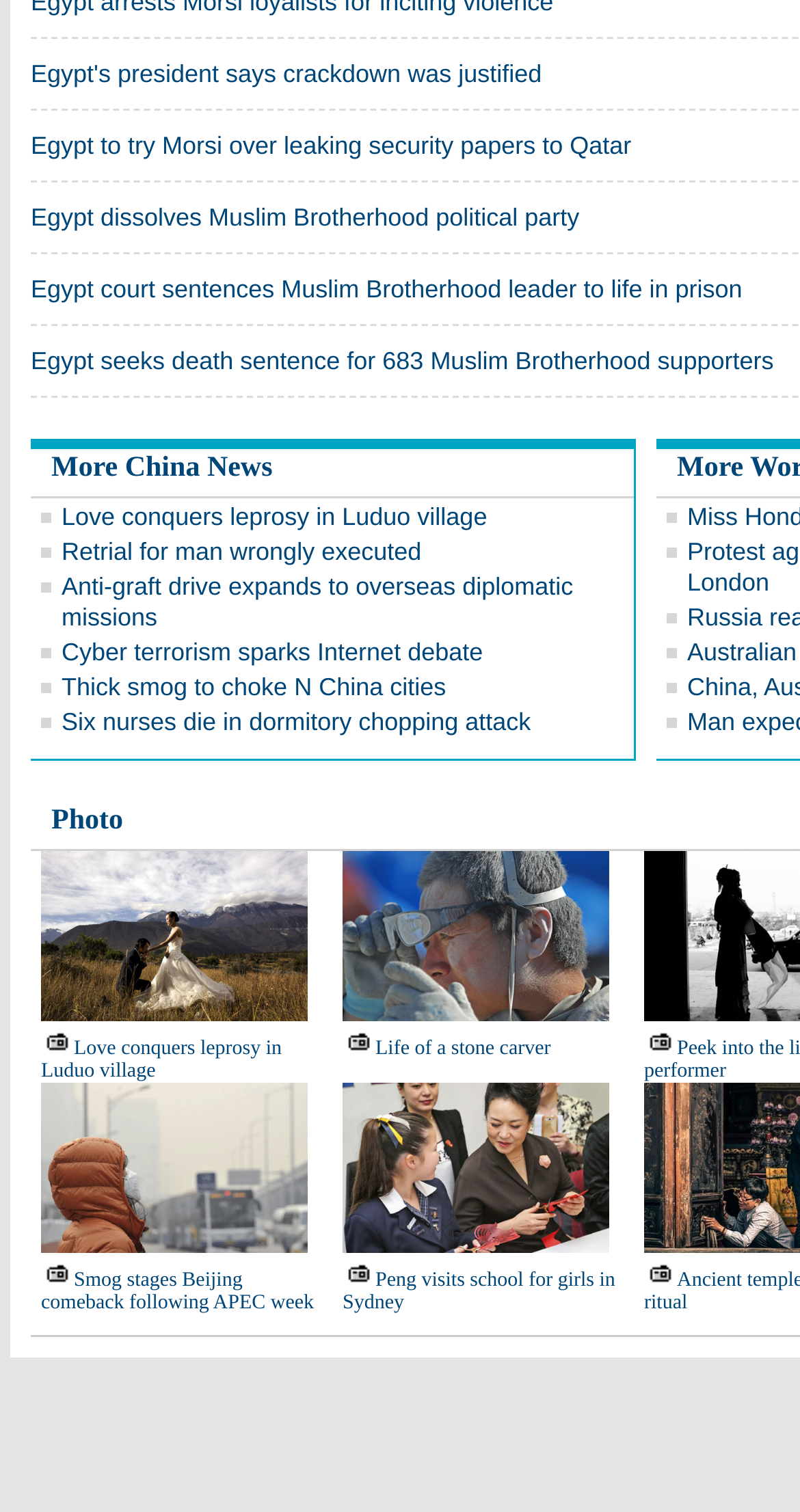What type of news is presented on this webpage?
Give a comprehensive and detailed explanation for the question.

The webpage contains links with titles related to different countries such as Egypt, China, and Qatar, indicating that the webpage presents international news.